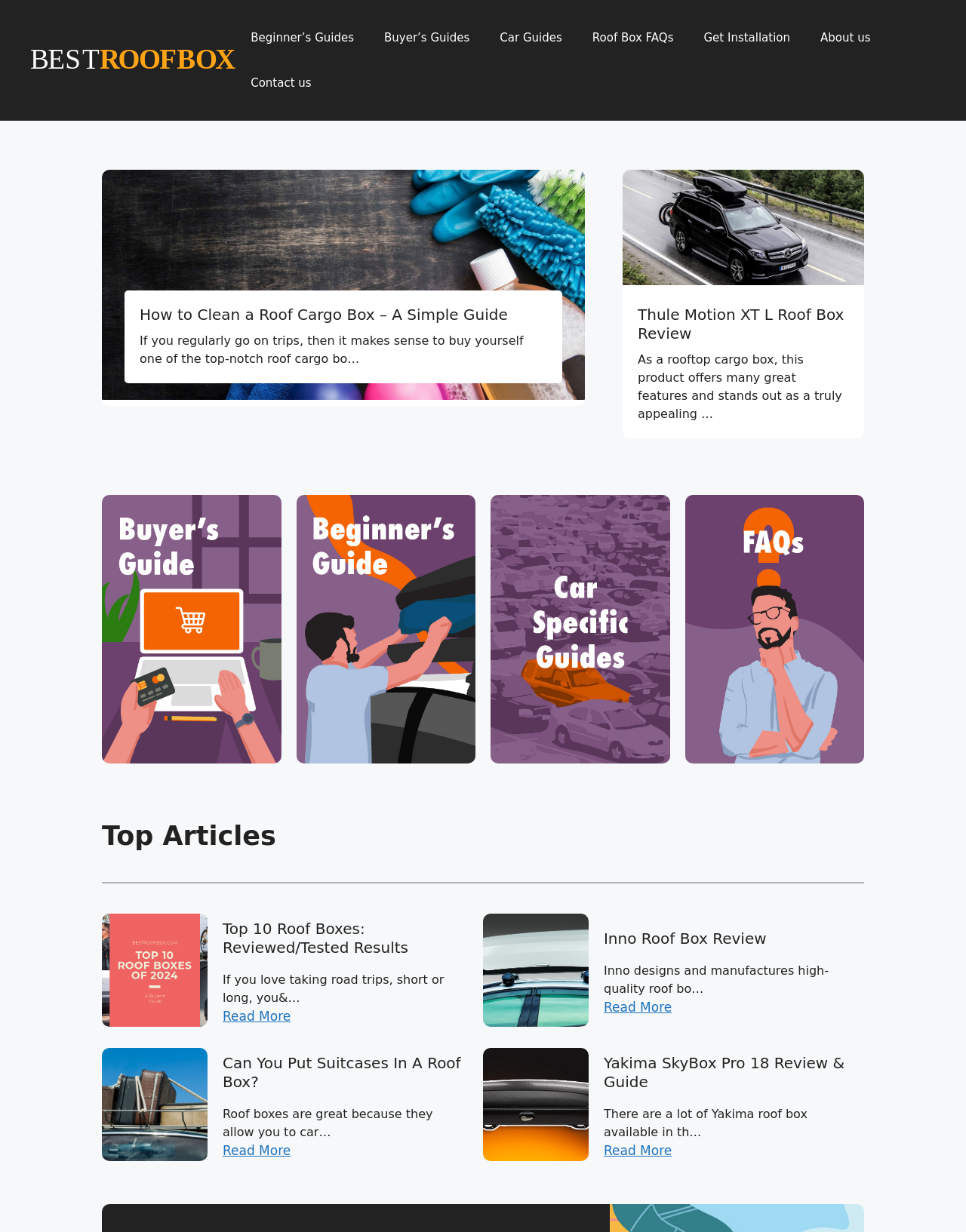Give a detailed account of the webpage, highlighting key information.

This webpage is dedicated to helping users find the best roof box for their car and lifestyle. At the top, there is a banner with the site's name and a navigation menu with links to various guides, including beginner's guides, buyer's guides, car guides, and FAQs. Below the navigation menu, there are two columns of content. 

On the left side, there are four articles with headings, summaries, and "Read More" links. The first article is about cleaning a roof cargo box, the second is a review of the Thule Motion XT L Roof Box, and the third and fourth articles are about top roof boxes and whether you can put suitcases in a roof box, respectively. Each article has a brief summary and a "Read More" link.

On the right side, there are three figures with links, which appear to be images of roof boxes. Below these figures, there is a heading "Top Articles" and a horizontal separator. Underneath, there are three more articles with headings, summaries, and "Read More" links. The first article is a review of the top 10 roof boxes, the second is about the Inno Roof Box, and the third is a review of the Yakima SkyBox Pro 18. Each article has a brief summary and a "Read More" link.